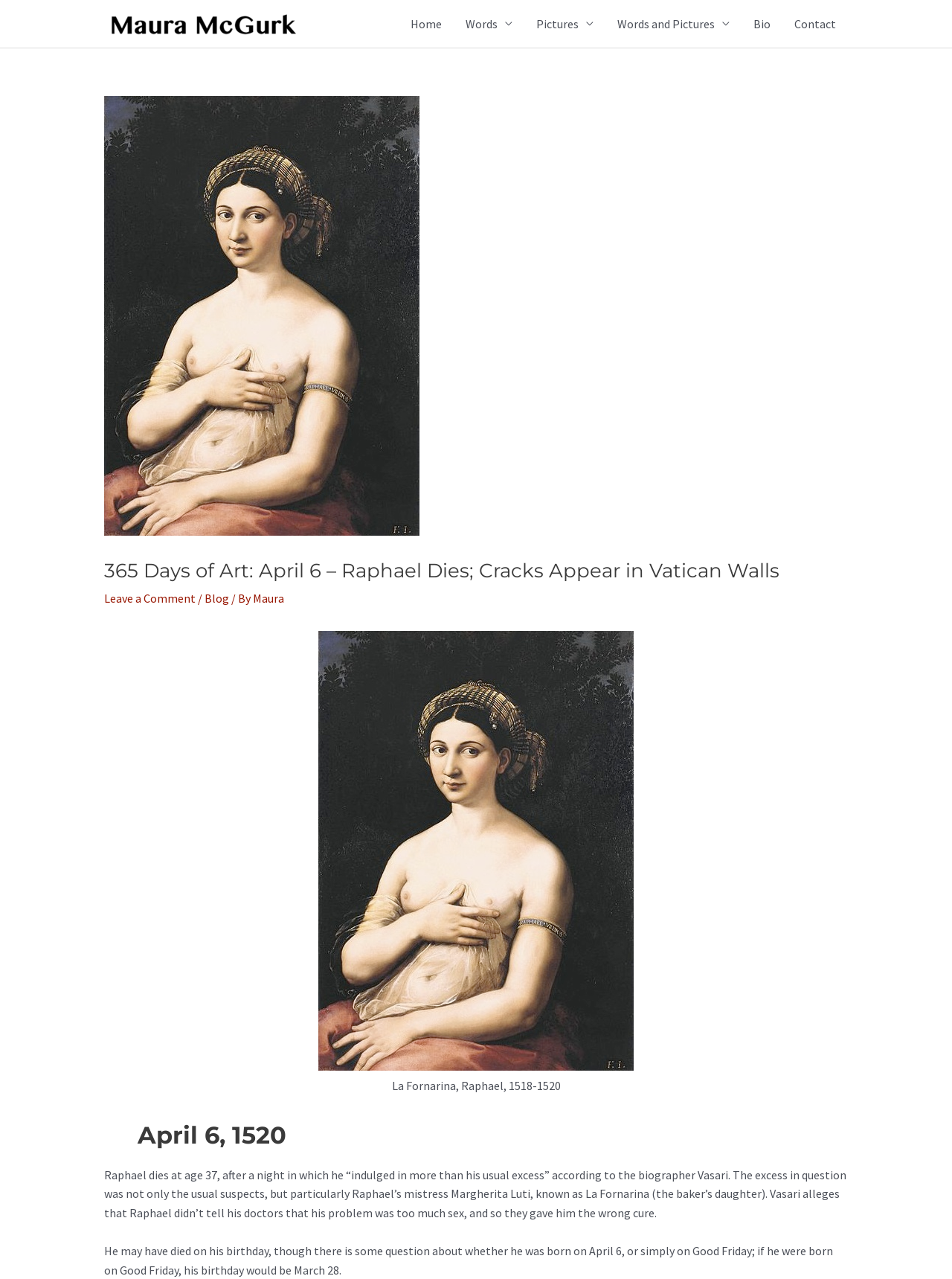Pinpoint the bounding box coordinates of the clickable element to carry out the following instruction: "Click on the author's name."

[0.109, 0.012, 0.314, 0.023]